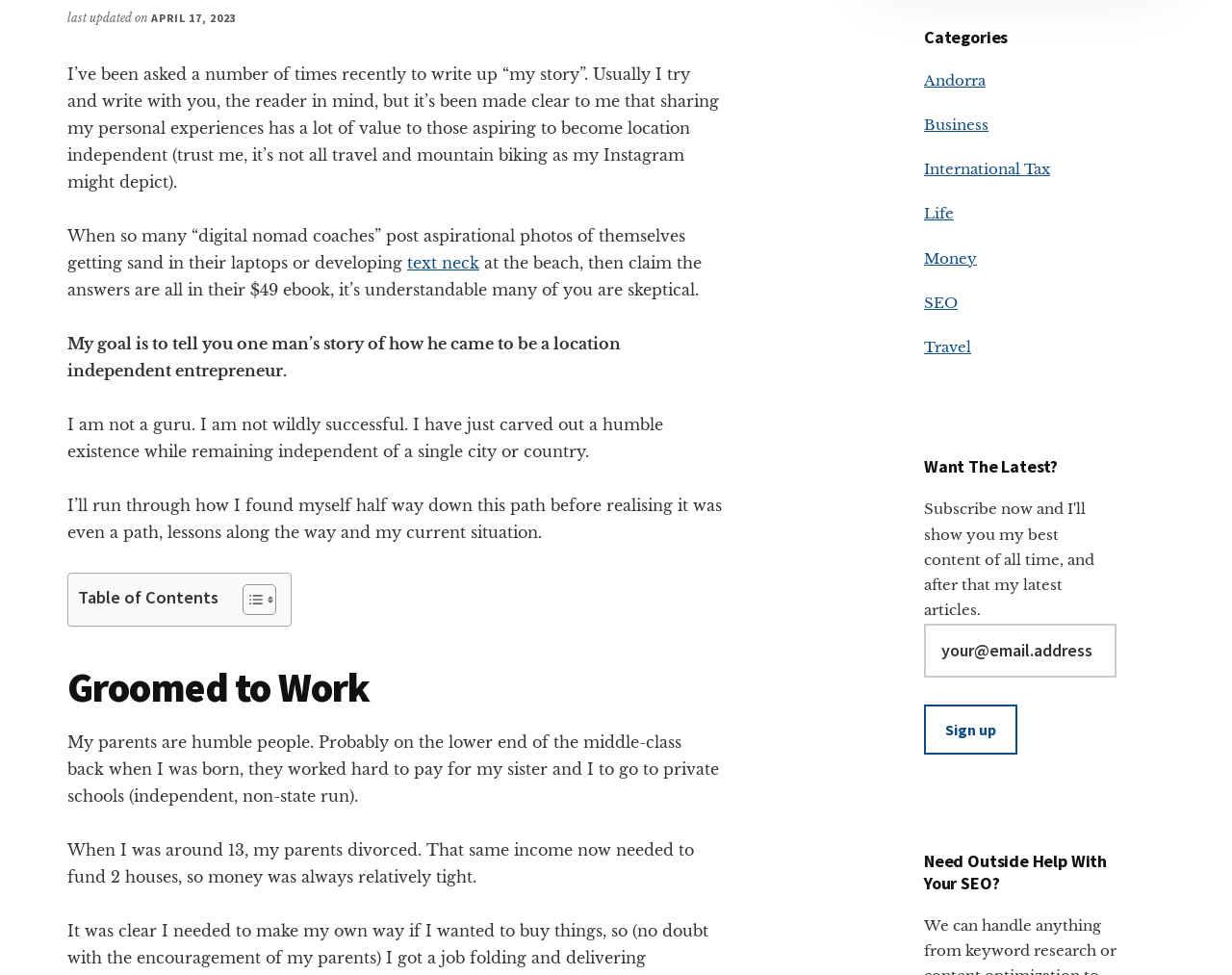Given the element description "International Tax", identify the bounding box of the corresponding UI element.

[0.75, 0.164, 0.852, 0.183]